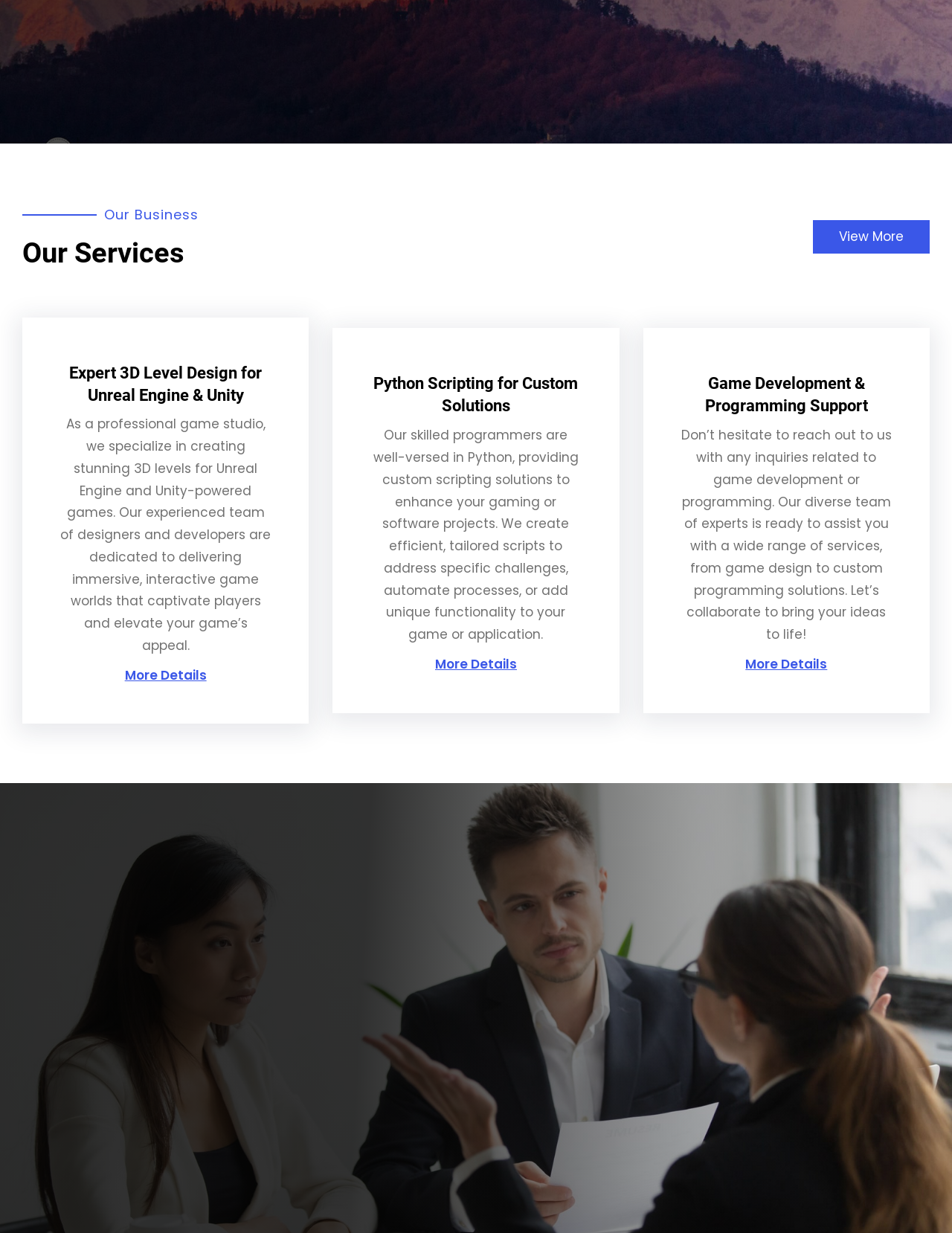Calculate the bounding box coordinates for the UI element based on the following description: "Longdown EIC Email Address". Ensure the coordinates are four float numbers between 0 and 1, i.e., [left, top, right, bottom].

None